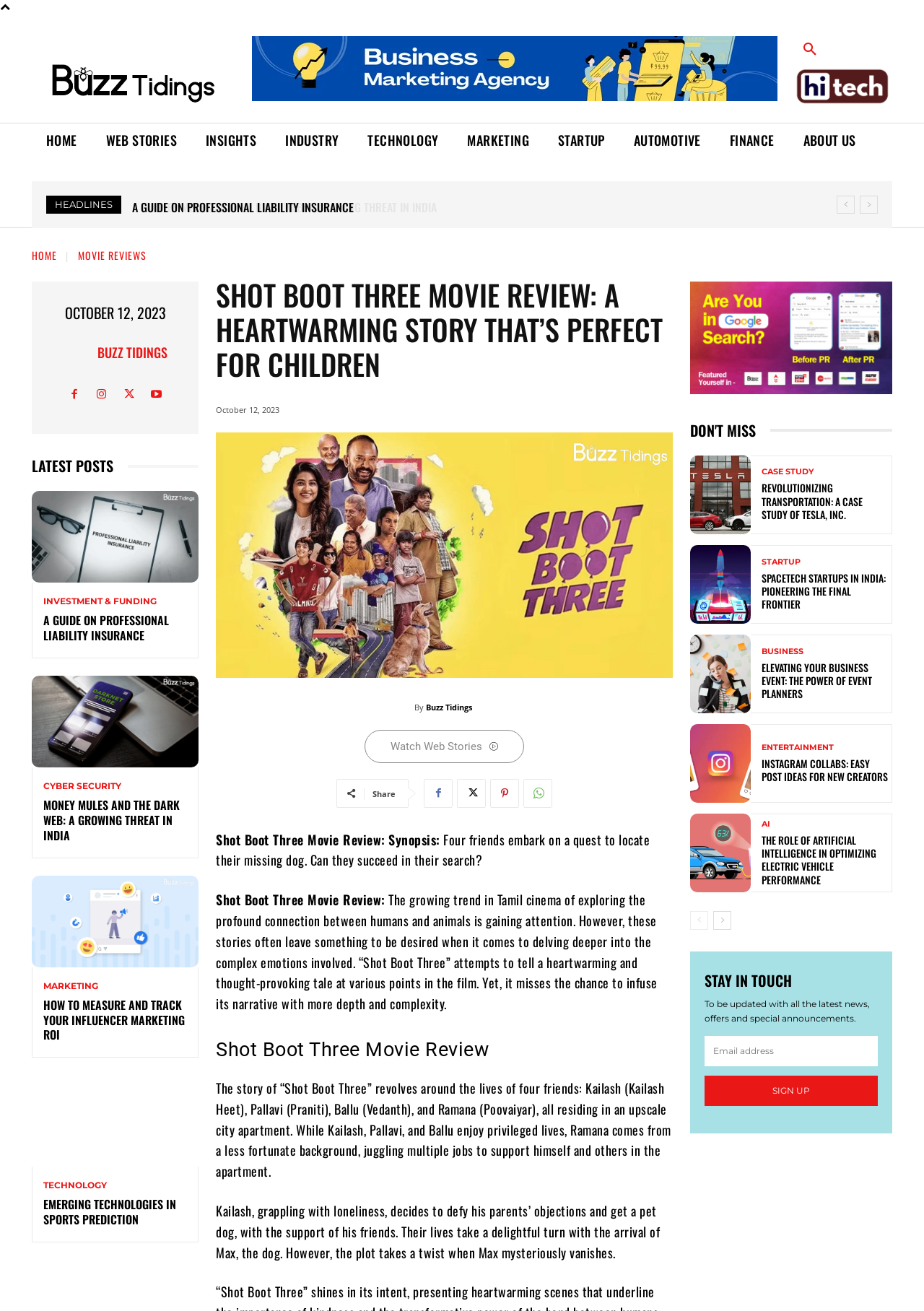Locate the bounding box coordinates of the clickable part needed for the task: "Click the 'next' link".

[0.93, 0.149, 0.95, 0.163]